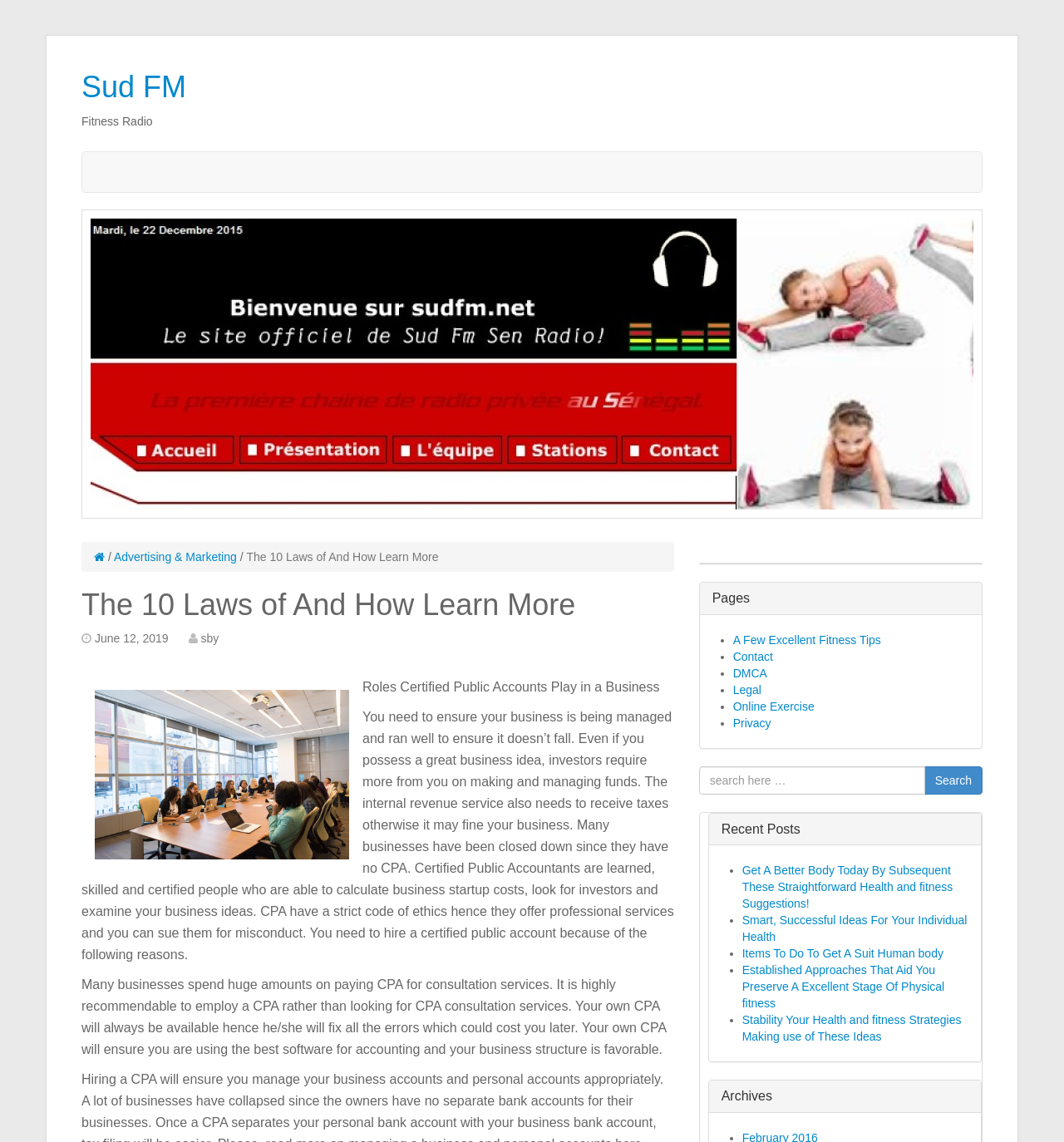Respond with a single word or phrase for the following question: 
How many list markers are there in the 'Recent Posts' section?

5